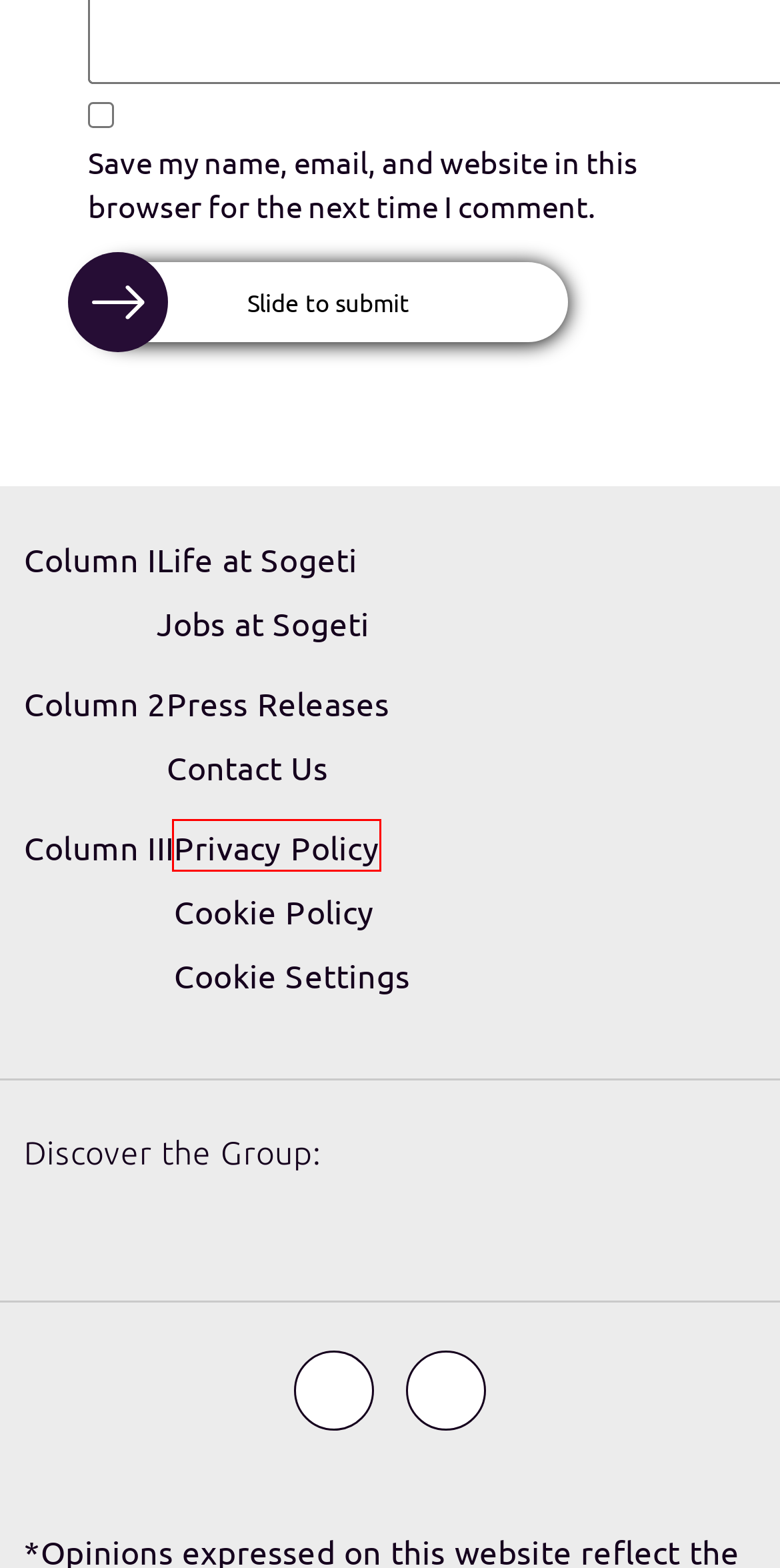You have a screenshot of a webpage with a red bounding box highlighting a UI element. Your task is to select the best webpage description that corresponds to the new webpage after clicking the element. Here are the descriptions:
A. Transforming Homes into Intelligent Sanctuaries
B. Quality Coaching in the Age of AI
C. Thijs Pepping - Sogeti Labs
D. Contact us - Sogeti Labs
E. Sogeti, provider of technology and engineering services
F. AI-Driven Energy Optimization for IT
G. Privacy Policy - Sogeti Labs
H. Newsroom

G